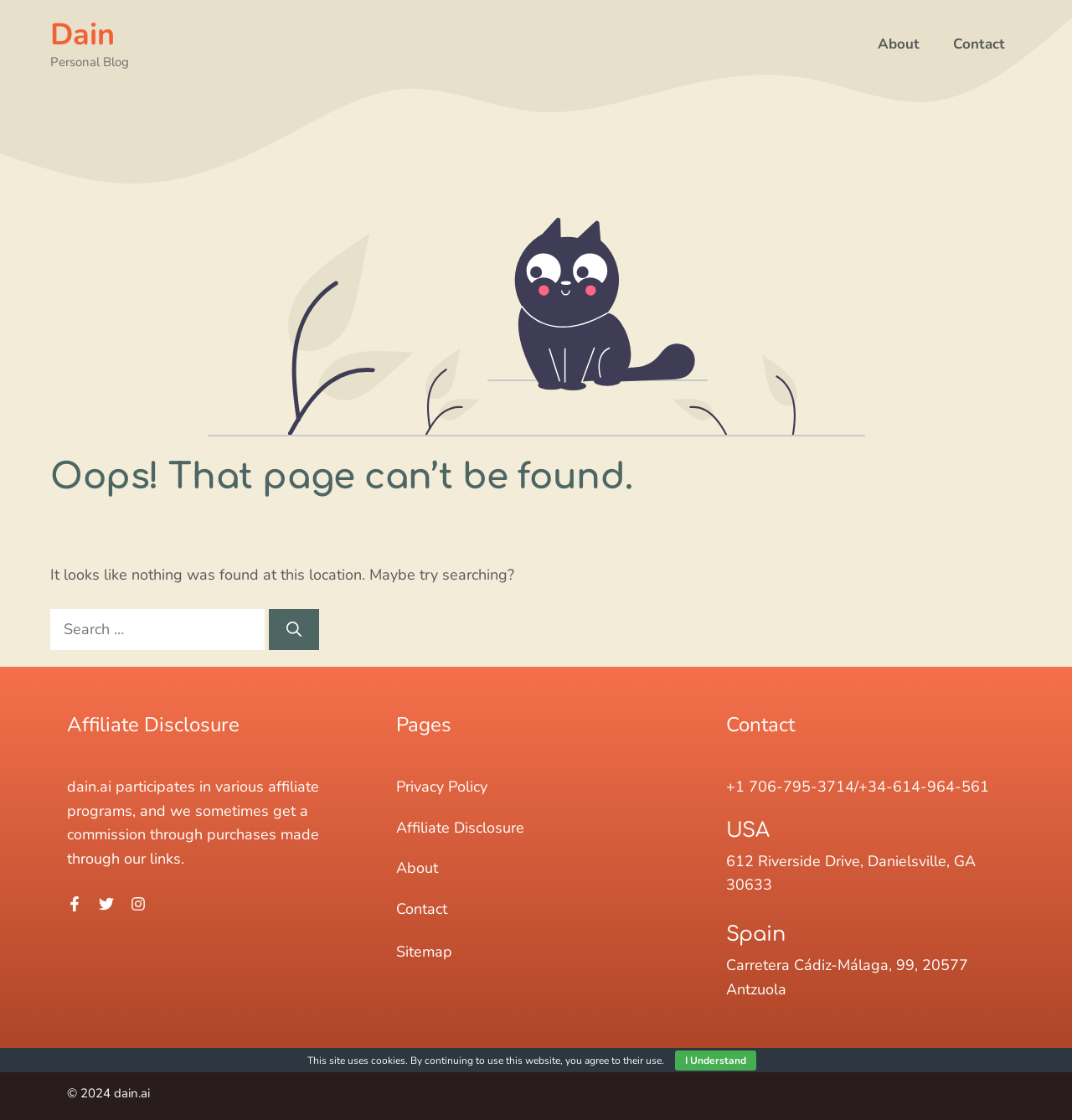Please mark the bounding box coordinates of the area that should be clicked to carry out the instruction: "search for something".

[0.047, 0.544, 0.247, 0.581]